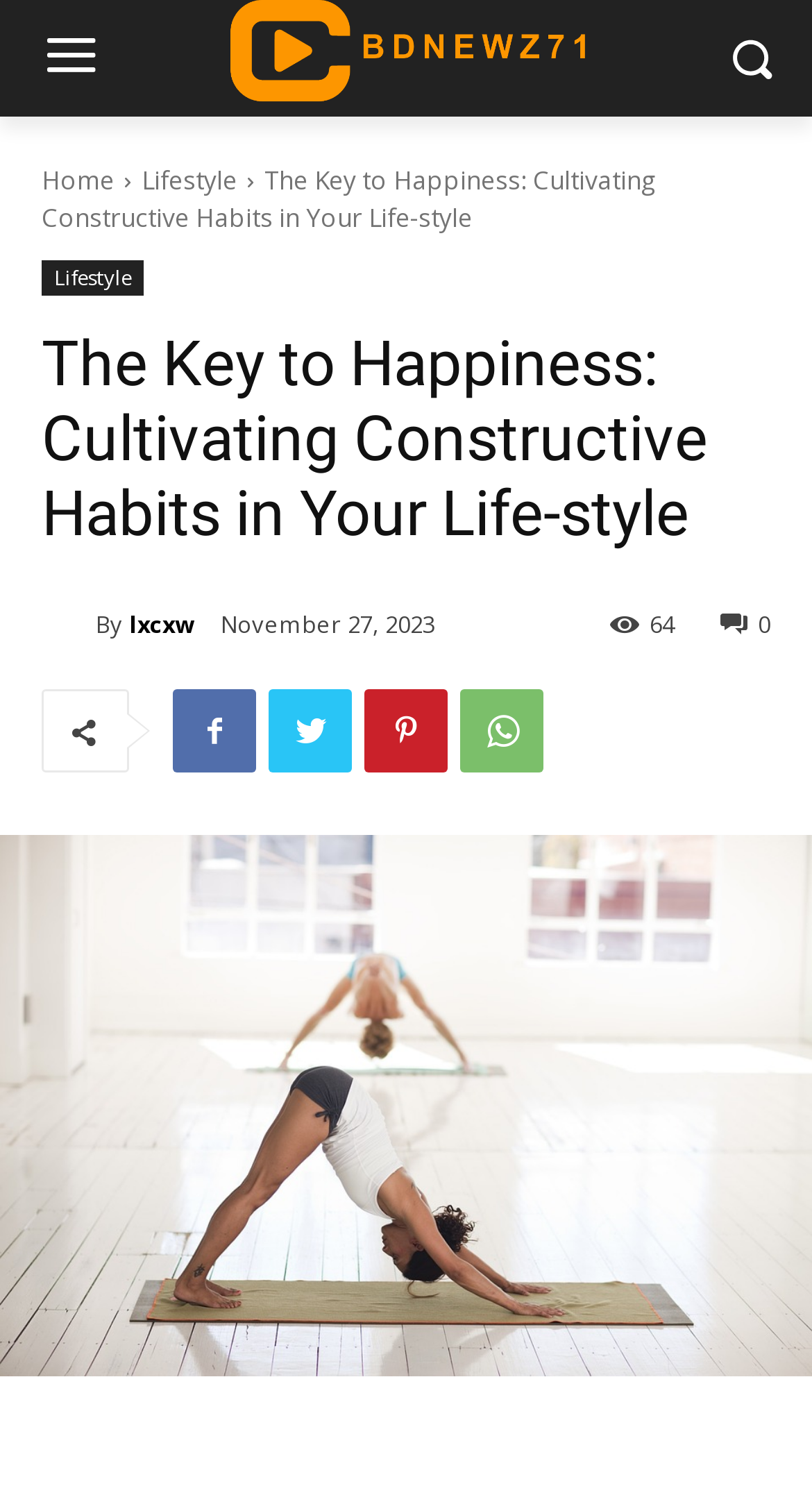Please answer the following question using a single word or phrase: 
What is the date of the current article?

November 27, 2023